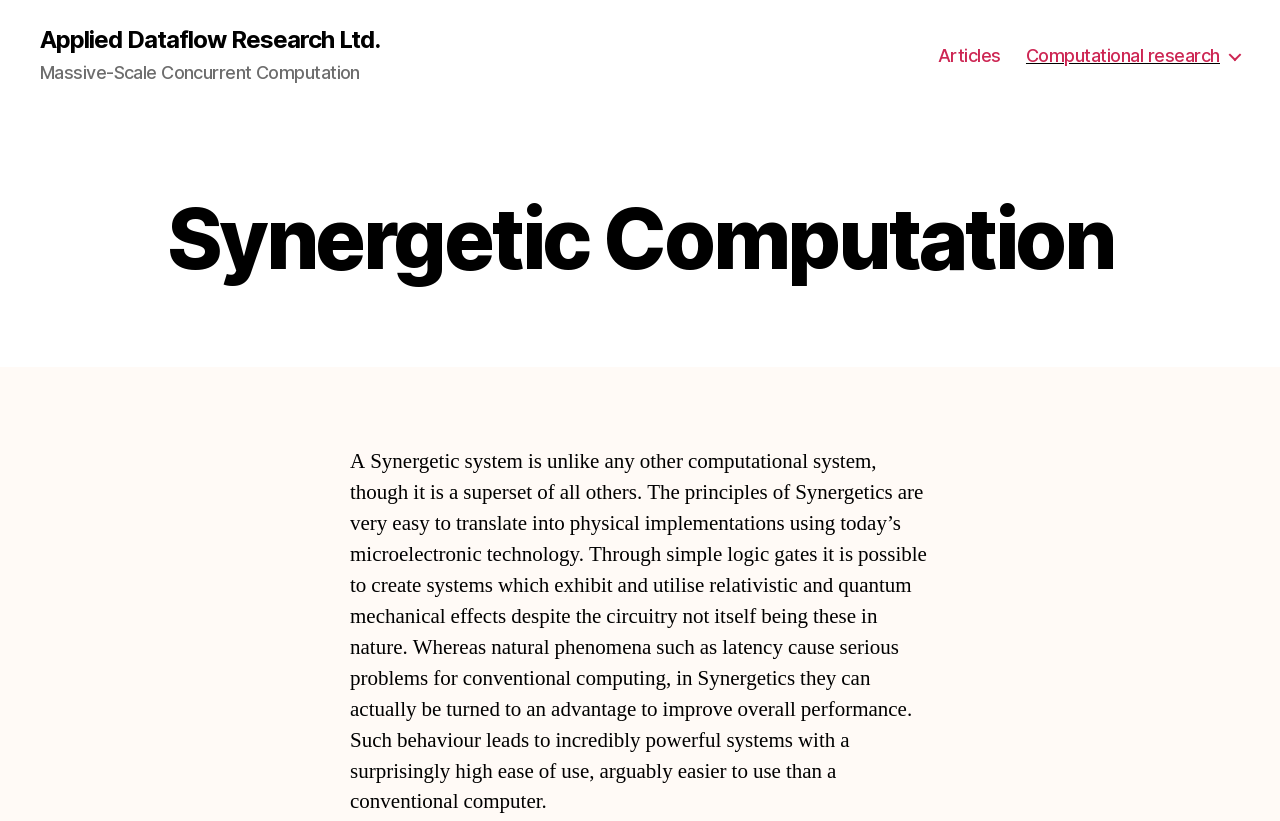Reply to the question with a single word or phrase:
What can be turned to an advantage in Synergetics?

Latency